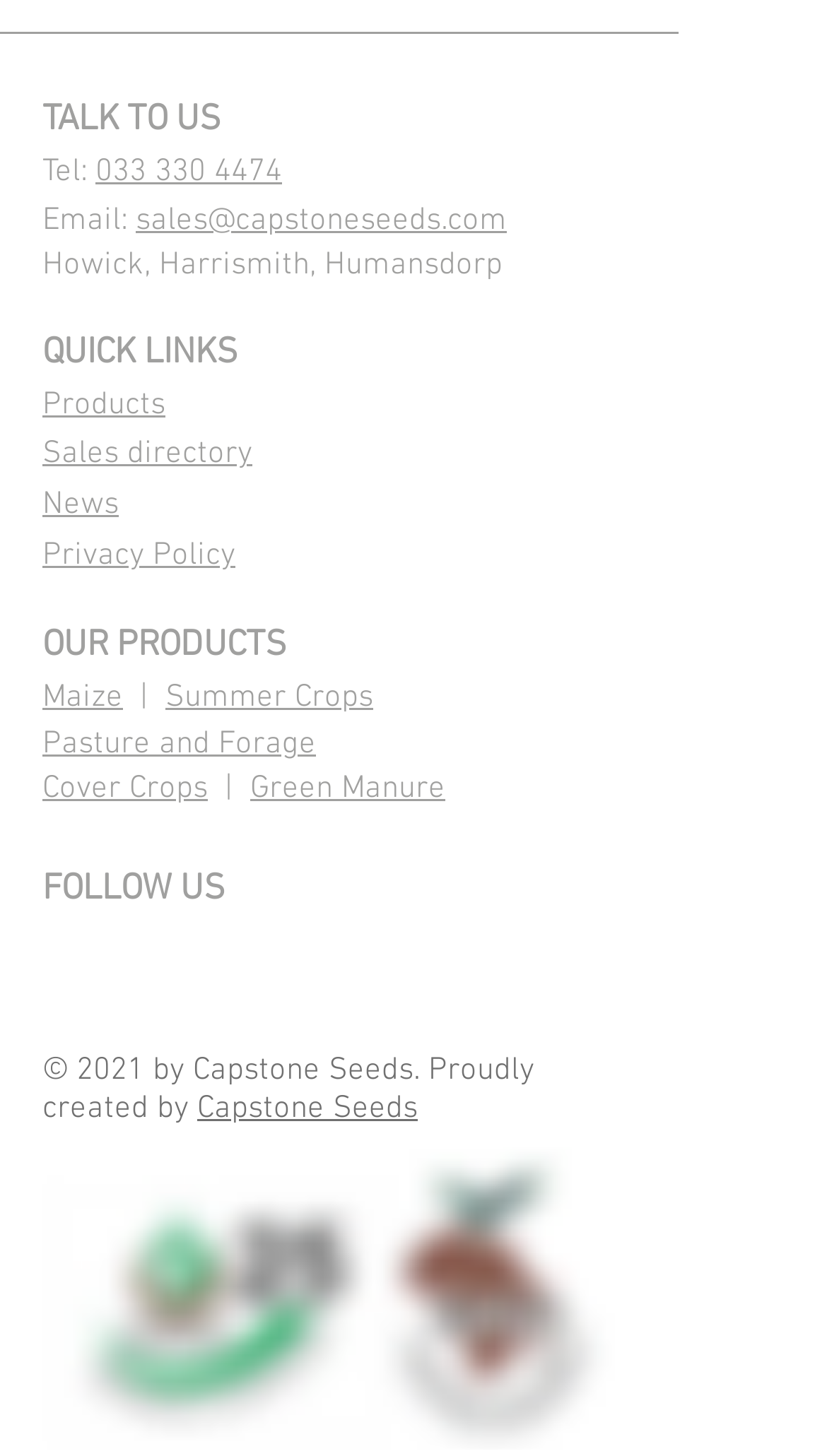What is the phone number to talk to the company?
Based on the content of the image, thoroughly explain and answer the question.

The phone number can be found in the 'TALK TO US' section at the top of the webpage, where it is written as 'Tel: 033 330 4474'.